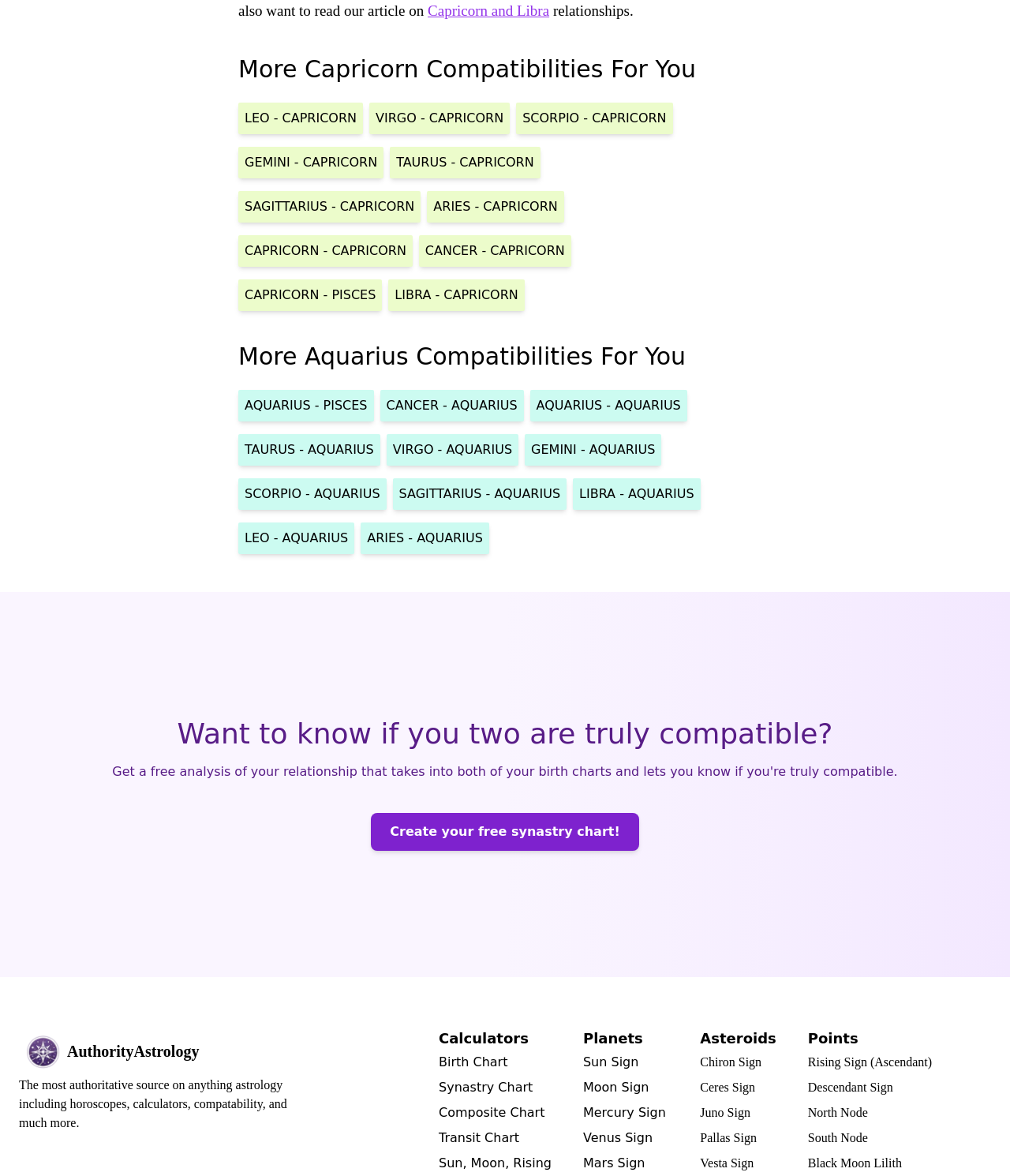Provide the bounding box coordinates of the area you need to click to execute the following instruction: "Click on the link to view Capricorn and Libra compatibility".

[0.423, 0.002, 0.544, 0.016]